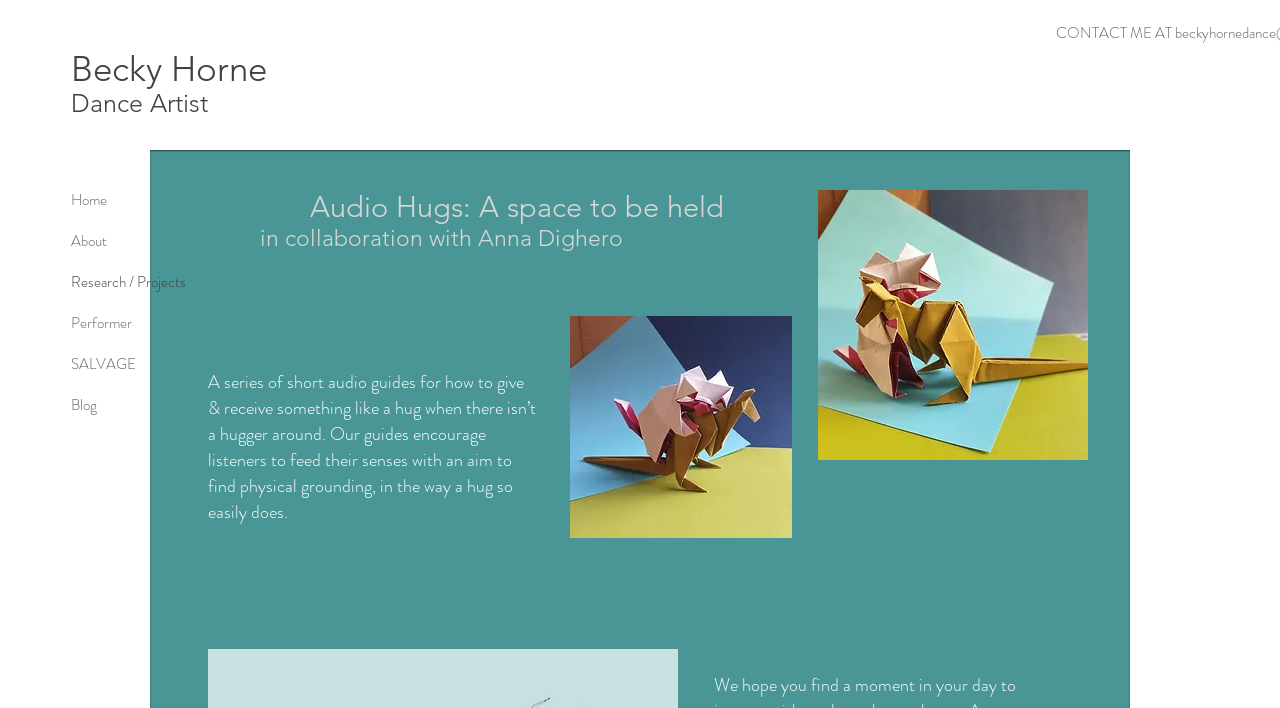Please give a succinct answer using a single word or phrase:
How many navigation links are available?

6